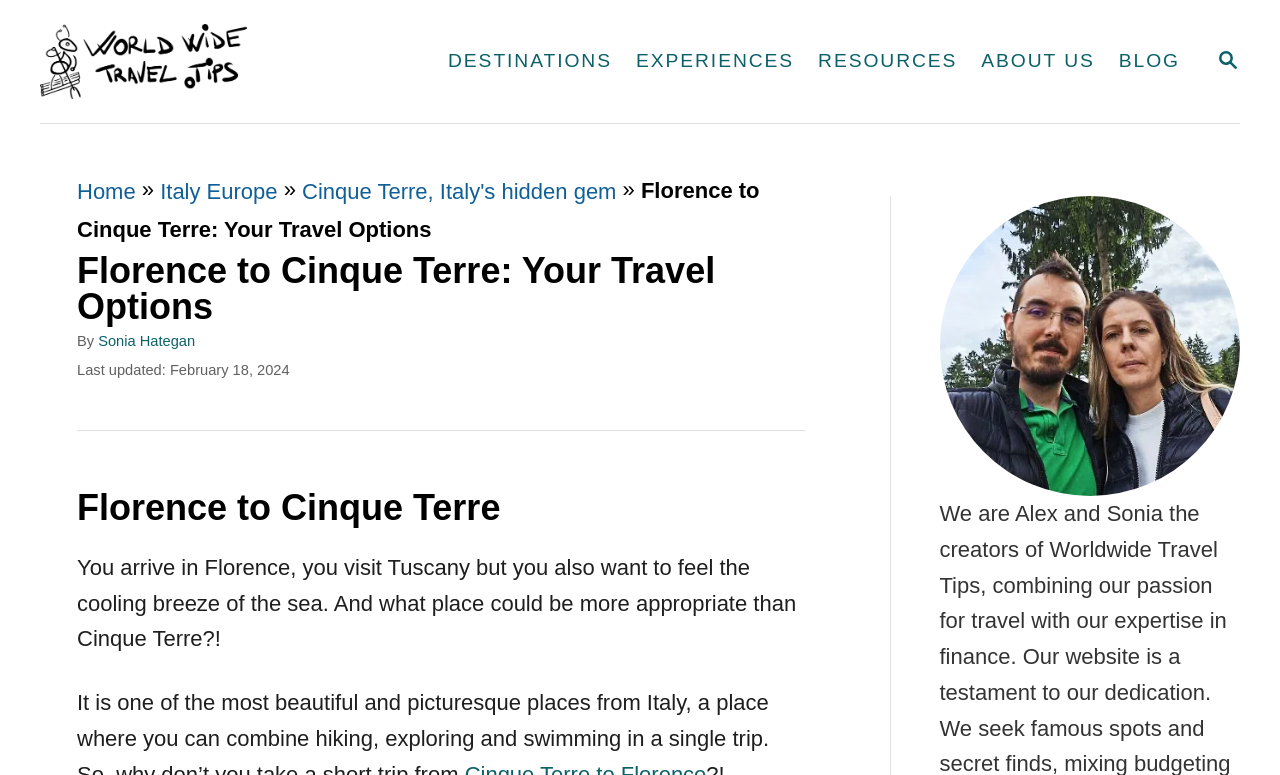Extract the bounding box coordinates for the UI element described as: "Home".

[0.06, 0.231, 0.106, 0.264]